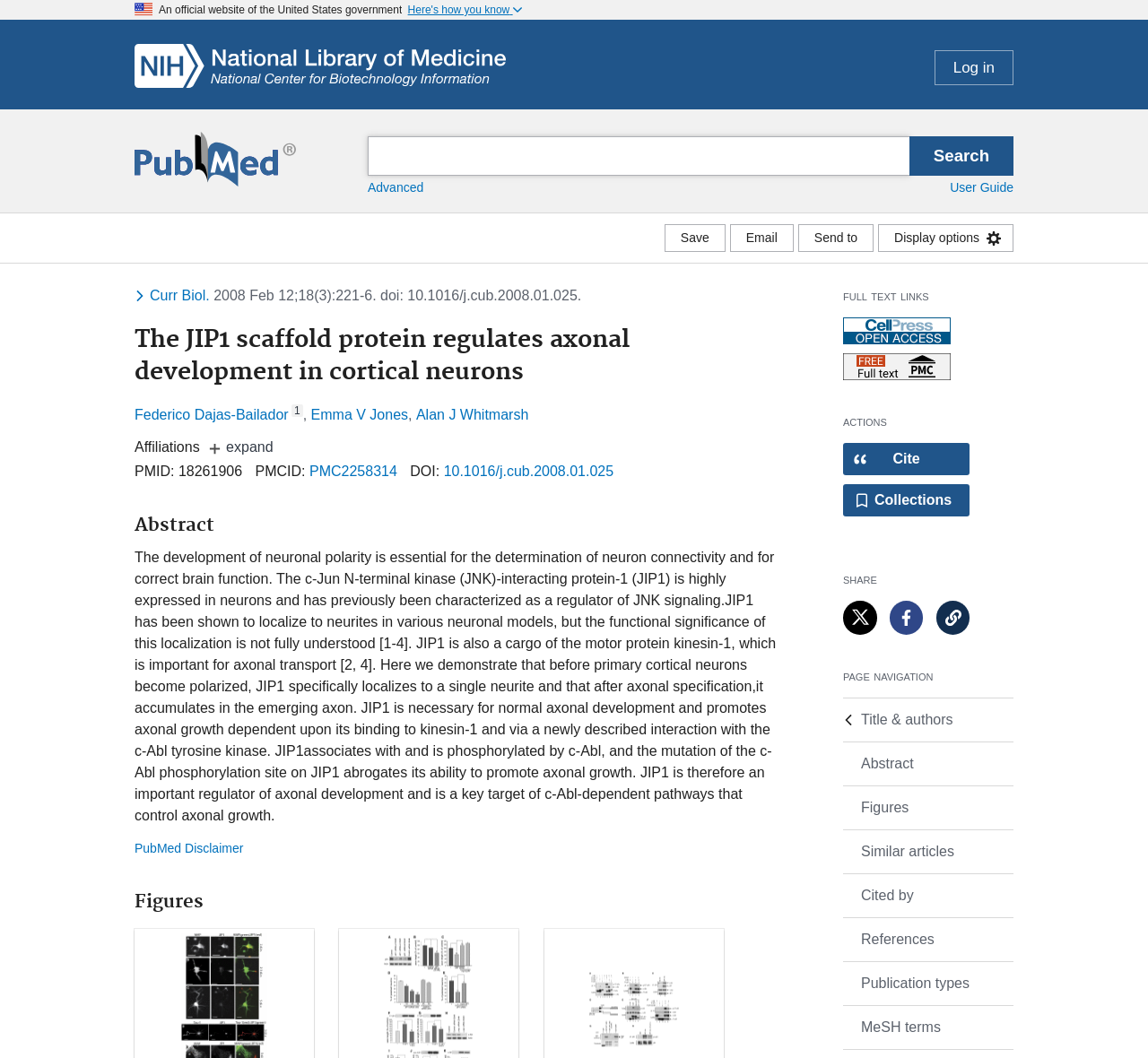Explain in detail what is displayed on the webpage.

This webpage is a scientific article from PubMed, a government website. At the top, there is a U.S. flag icon and a button labeled "Here's how you know" next to a text stating "An official website of the United States government." Below this, there is a search bar and a PubMed logo. On the right side, there are links to log in and a button to display options.

The main content of the webpage is divided into sections. The first section displays the title of the article, "The JIP1 scaffold protein regulates axonal development in cortical neurons," and the authors' names, including Federico Dajas-Bailador, Emma V Jones, and Alan J Whitmarsh. Below this, there is a section showing the publication information, including the journal name, publication date, and DOI.

The abstract section summarizes the article, discussing the importance of neuronal polarity and the role of JIP1 in regulating axonal development. The text is quite lengthy and provides detailed information about the research.

Below the abstract, there are links to navigate to different sections of the article, including the title and authors, abstract, figures, and references. There are also buttons to save the article, email it, or send it to others. Additionally, there are links to share the article on Twitter and Facebook.

At the bottom of the webpage, there is a section displaying figures, including an image labeled "Figure 3." There is also a link to the PubMed disclaimer.